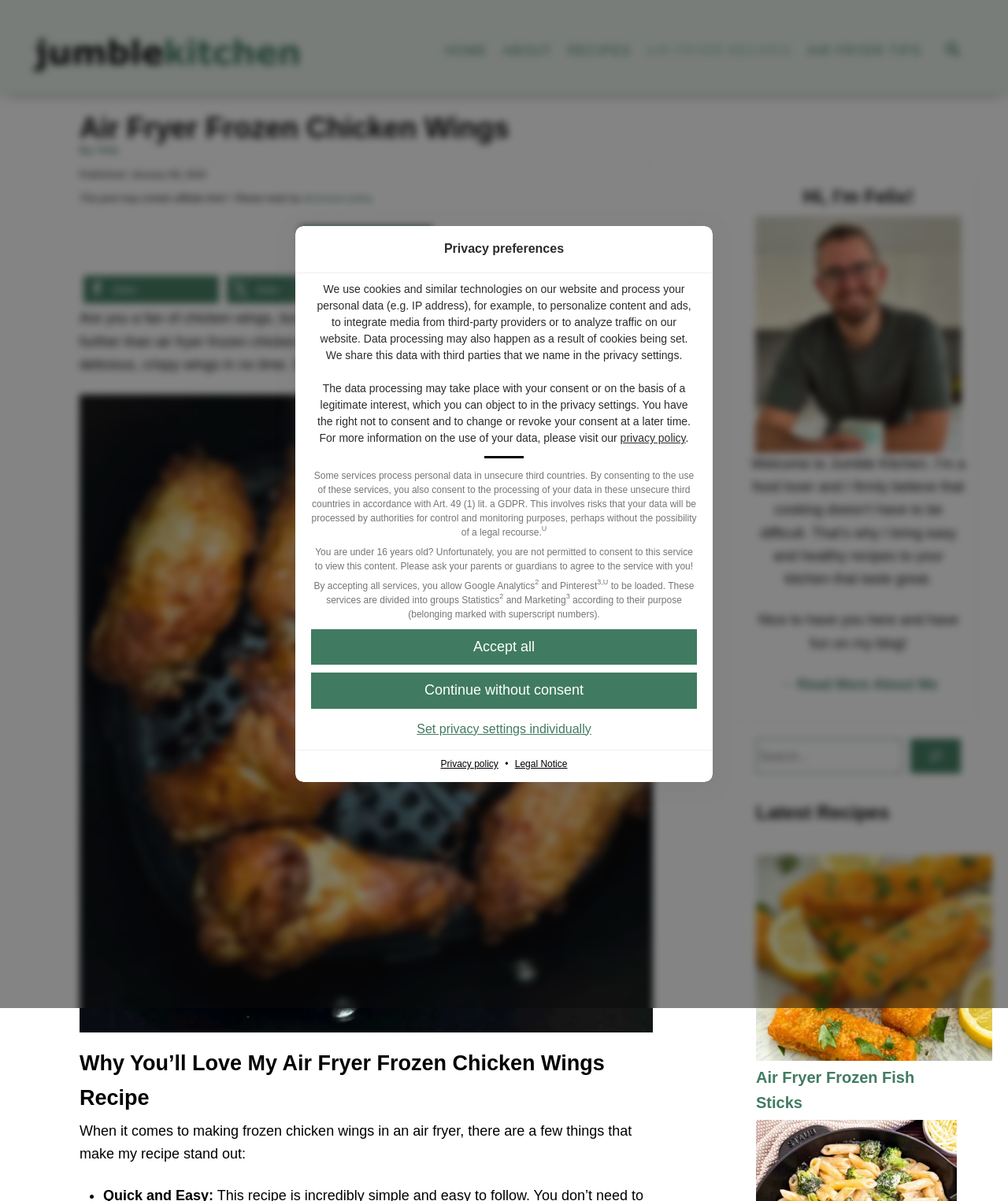Use a single word or phrase to answer the question: How many buttons are there in the dialog box?

2